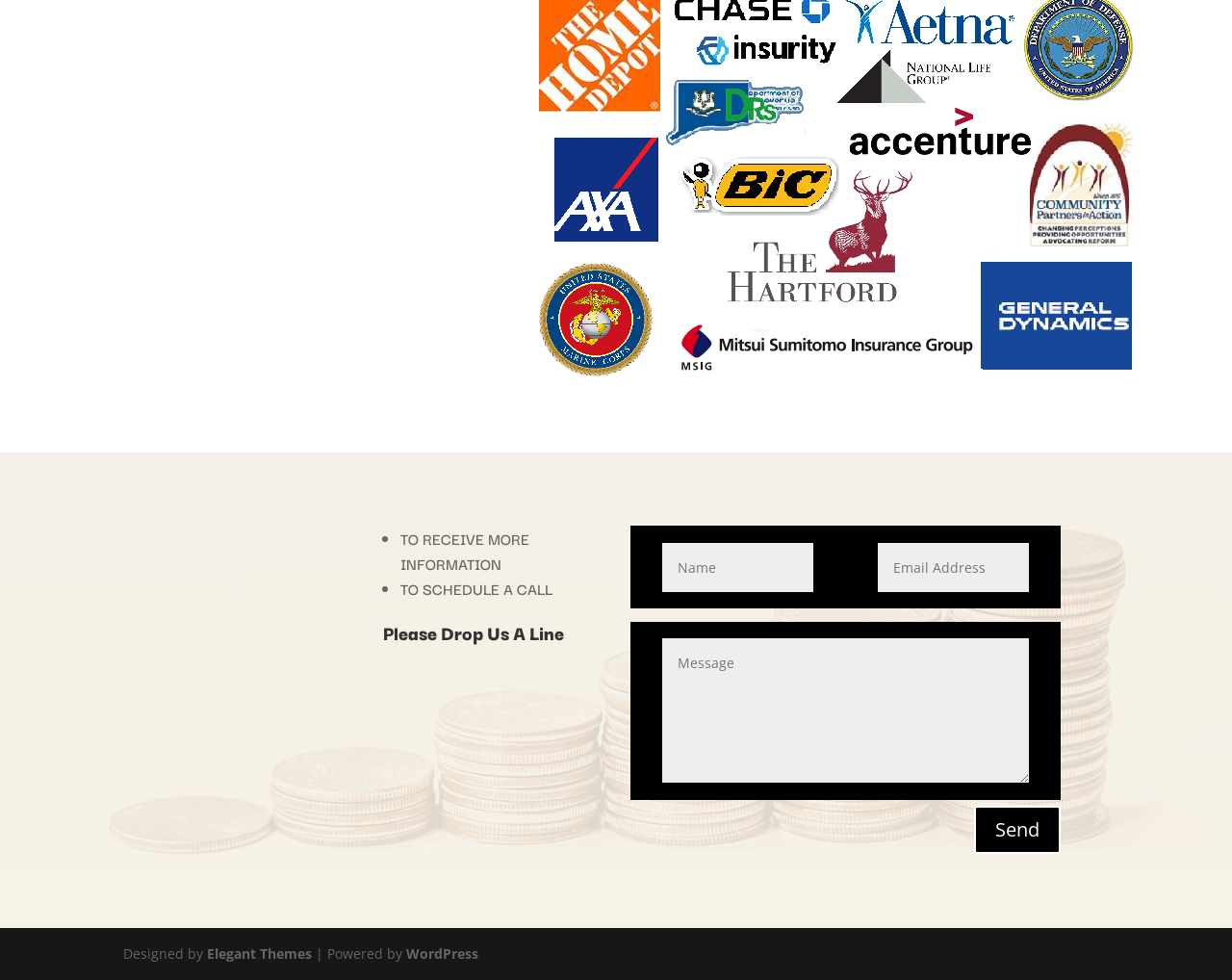What is the logo image of?
Based on the visual information, provide a detailed and comprehensive answer.

The image element with the description 'IC Logo by Jim Kerr' is likely the logo of the company or organization, as it is placed at the top of the webpage and has a prominent position.